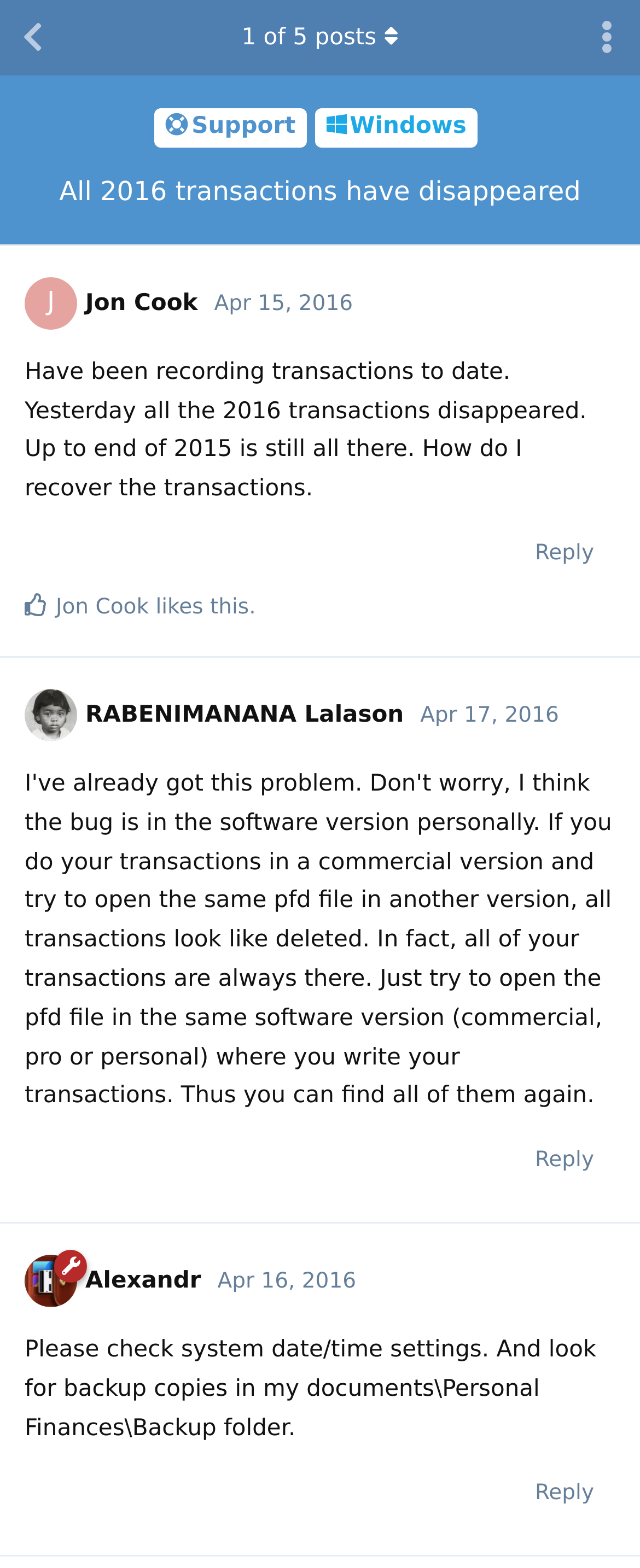Identify and provide the main heading of the webpage.

All 2016 transactions have disappeared